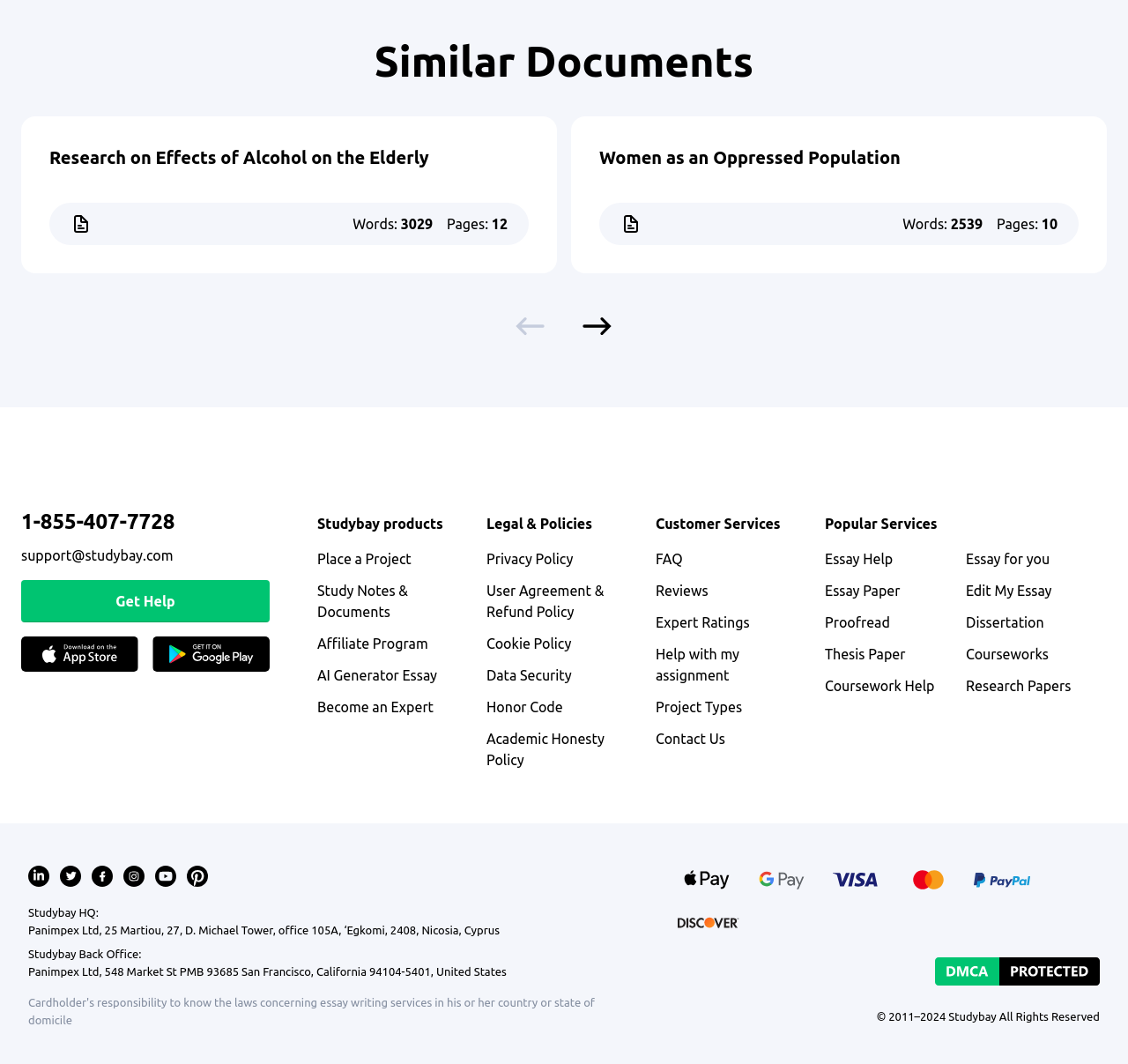Identify the coordinates of the bounding box for the element described below: "Reviews". Return the coordinates as four float numbers between 0 and 1: [left, top, right, bottom].

[0.581, 0.548, 0.628, 0.563]